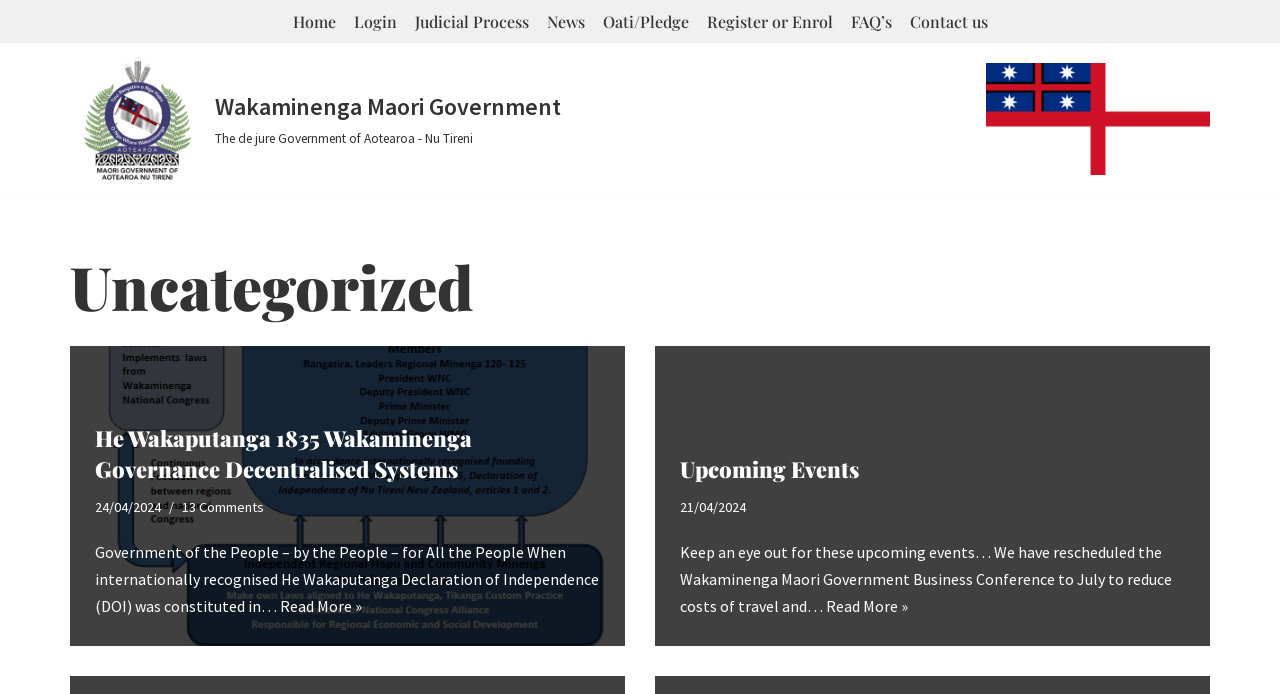Please identify the bounding box coordinates of the region to click in order to complete the task: "Contact us". The coordinates must be four float numbers between 0 and 1, specified as [left, top, right, bottom].

[0.711, 0.012, 0.771, 0.05]